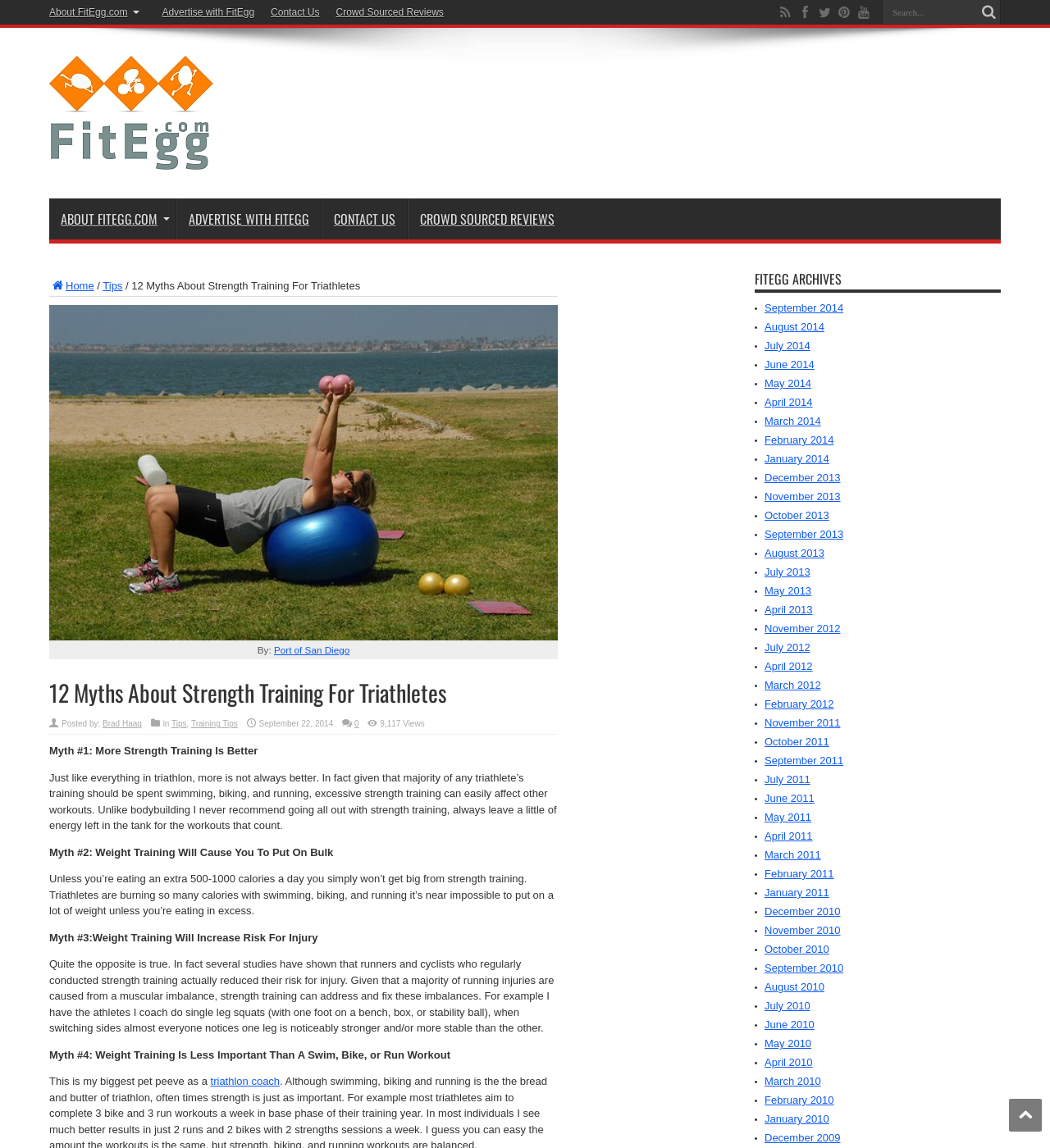Return the bounding box coordinates of the UI element that corresponds to this description: "Port of San Diego". The coordinates must be given as four float numbers in the range of 0 and 1, [left, top, right, bottom].

[0.261, 0.562, 0.333, 0.571]